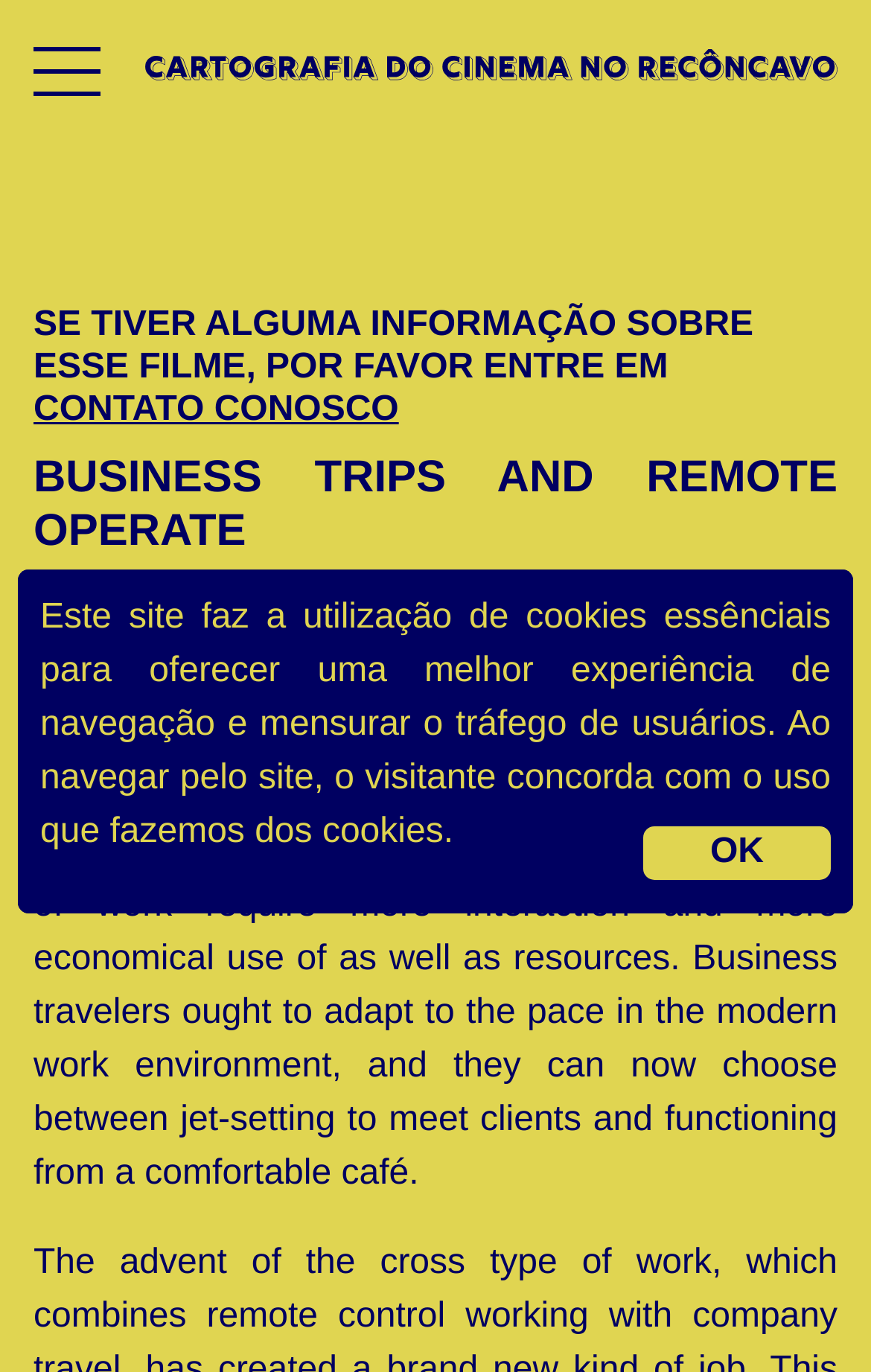How many external links are there?
From the screenshot, supply a one-word or short-phrase answer.

1